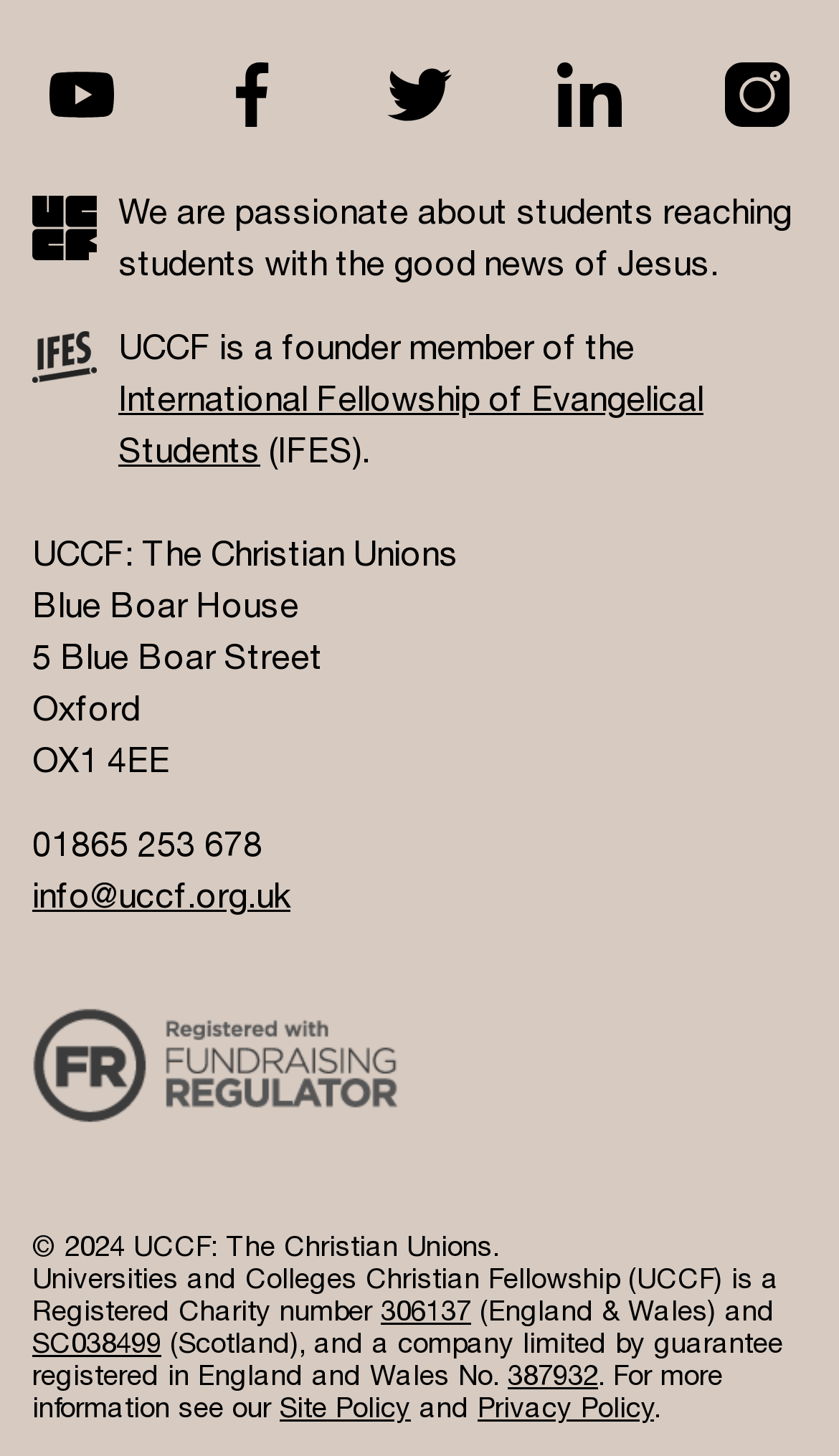What is the charity number of the organization in England and Wales?
Refer to the image and provide a thorough answer to the question.

The charity number of the organization in England and Wales can be found in the link element with the text '306137' at coordinates [0.454, 0.888, 0.562, 0.912].